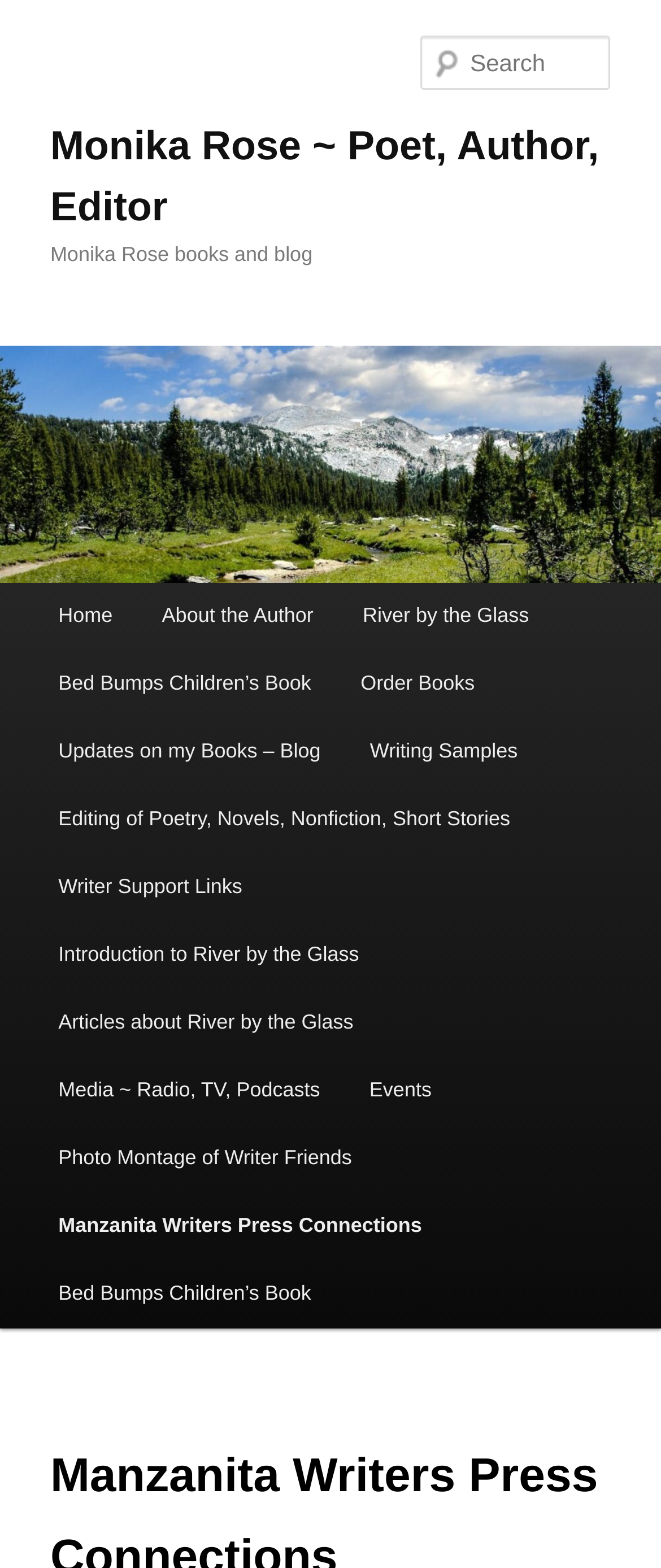What is the purpose of the textbox?
Using the image, give a concise answer in the form of a single word or short phrase.

Search